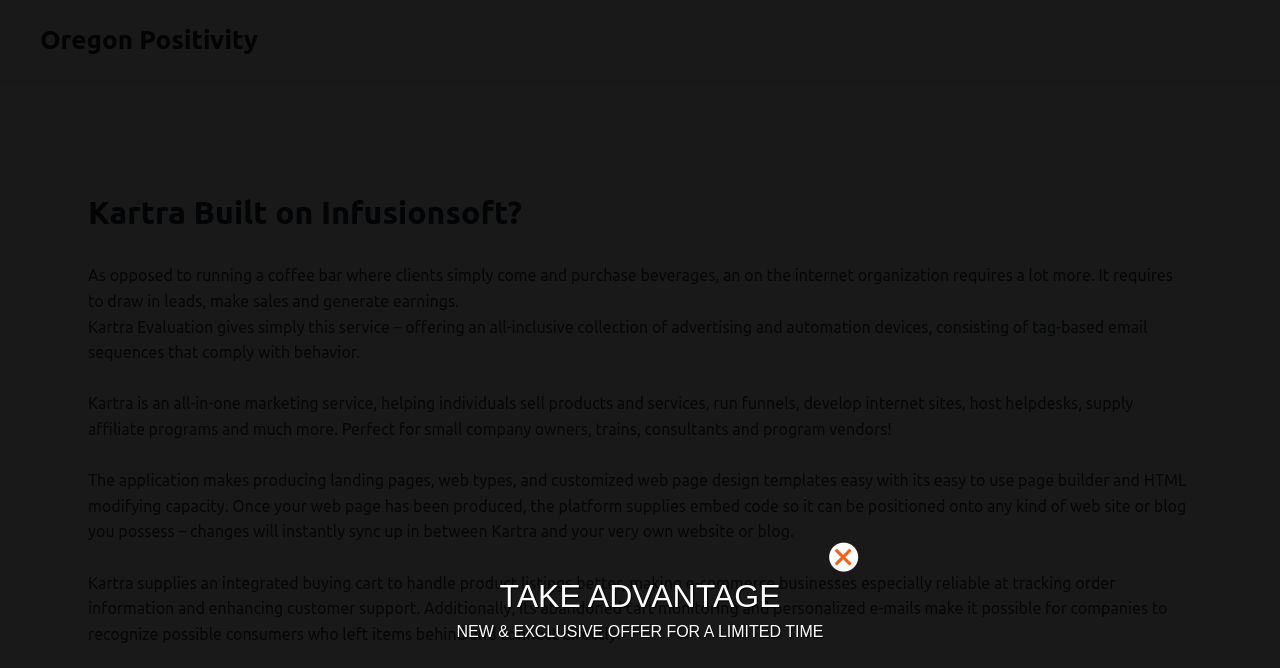What is the limited-time offer for?
Using the details from the image, give an elaborate explanation to answer the question.

The webpage has a StaticText element with the text 'NEW & EXCLUSIVE OFFER FOR A LIMITED TIME', indicating that there is a limited-time offer available, but the specifics of the offer are not provided.